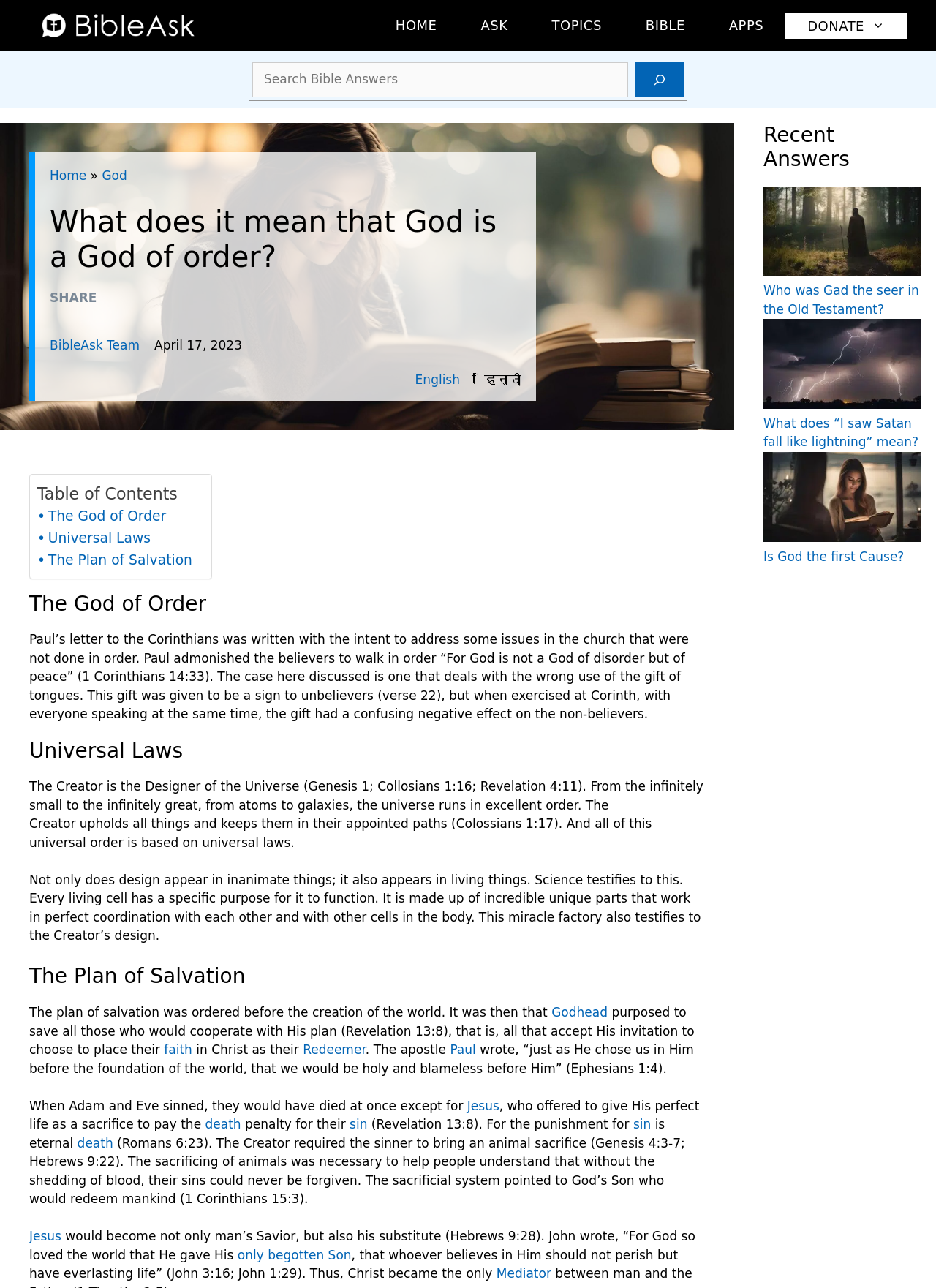What is the topic of the webpage?
From the image, respond with a single word or phrase.

God of order